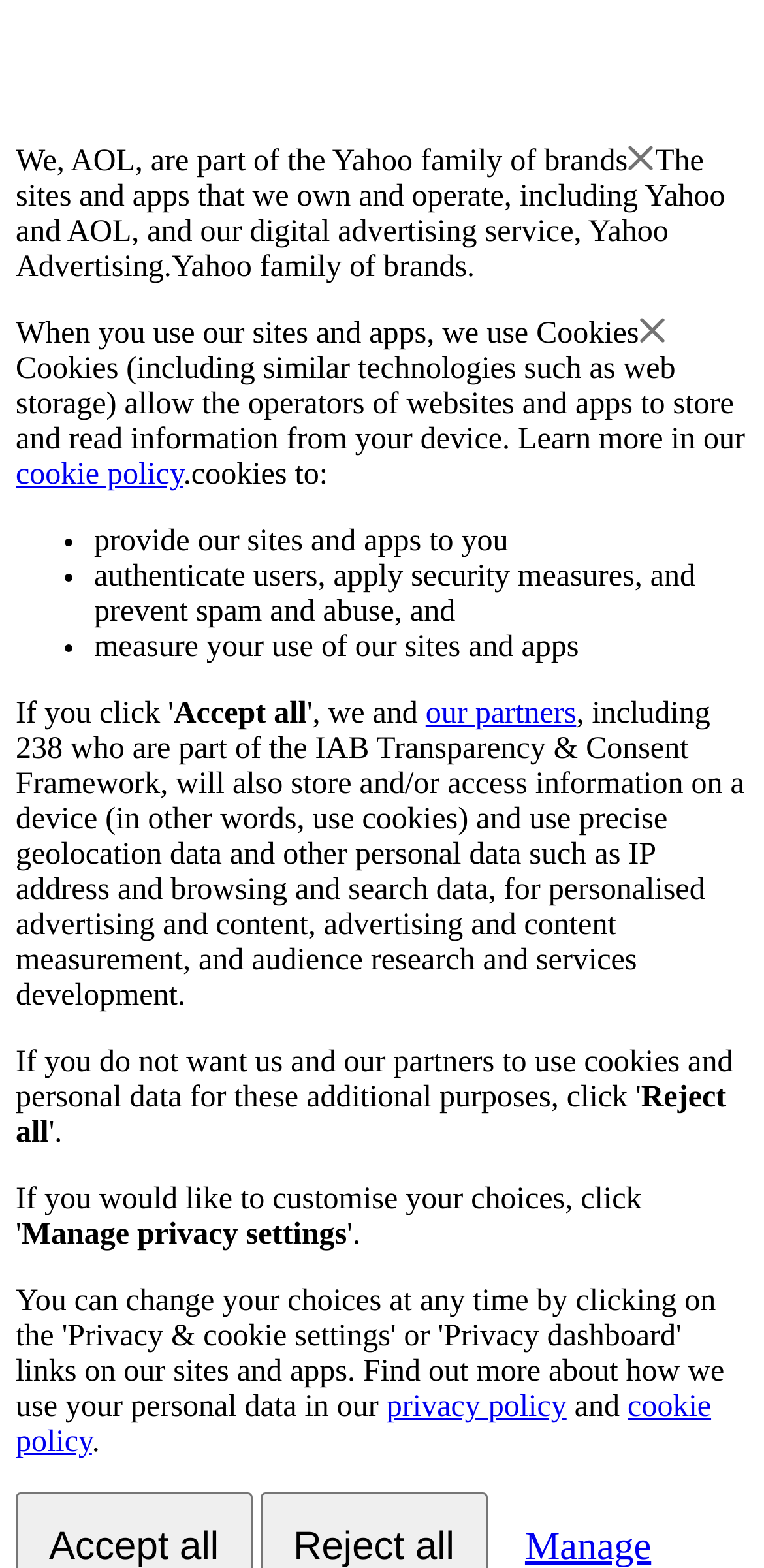What is the purpose of cookies on this website?
From the screenshot, provide a brief answer in one word or phrase.

Store and read information